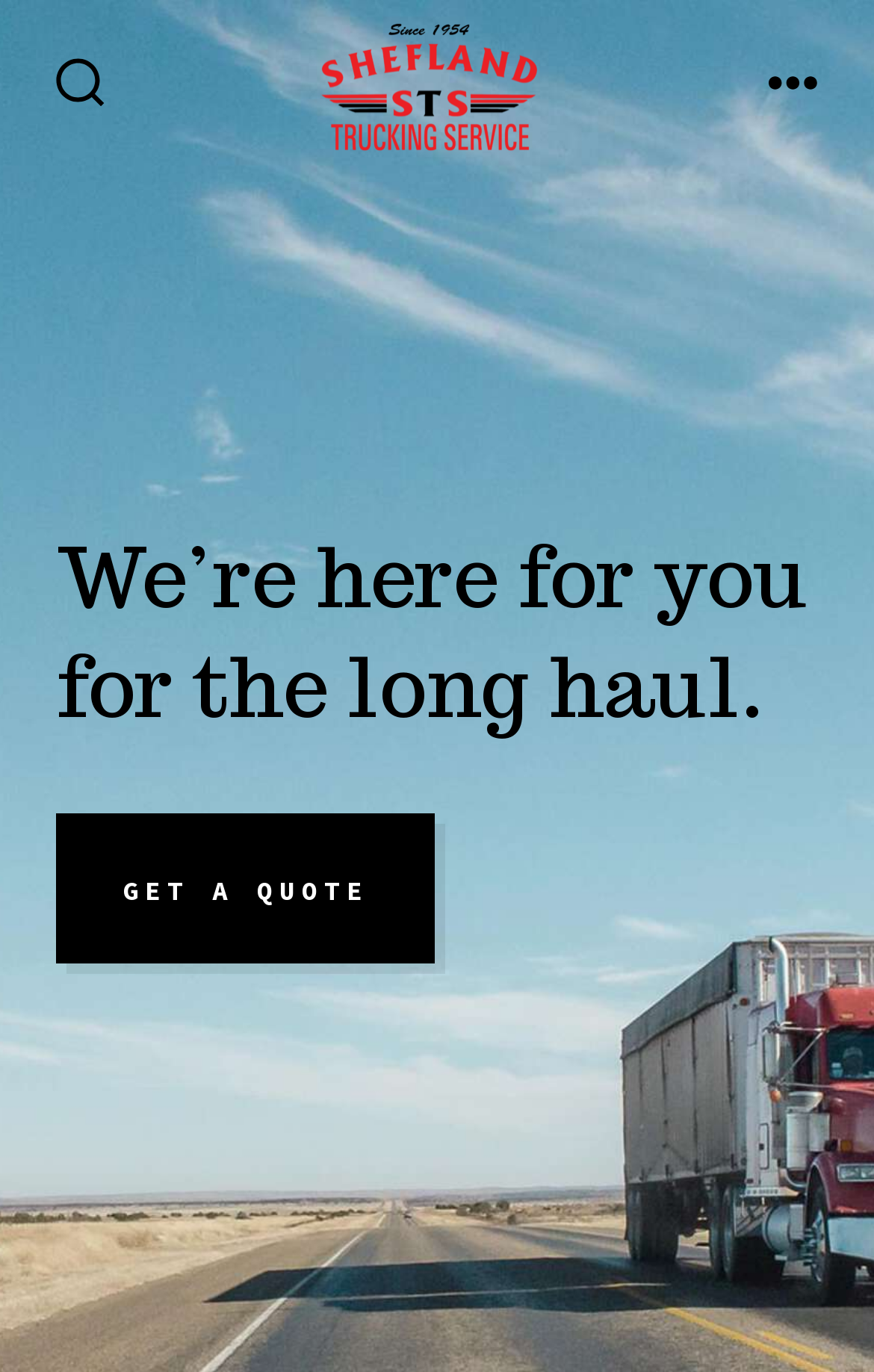What is the company name?
Based on the screenshot, respond with a single word or phrase.

Shefland Trucking Service